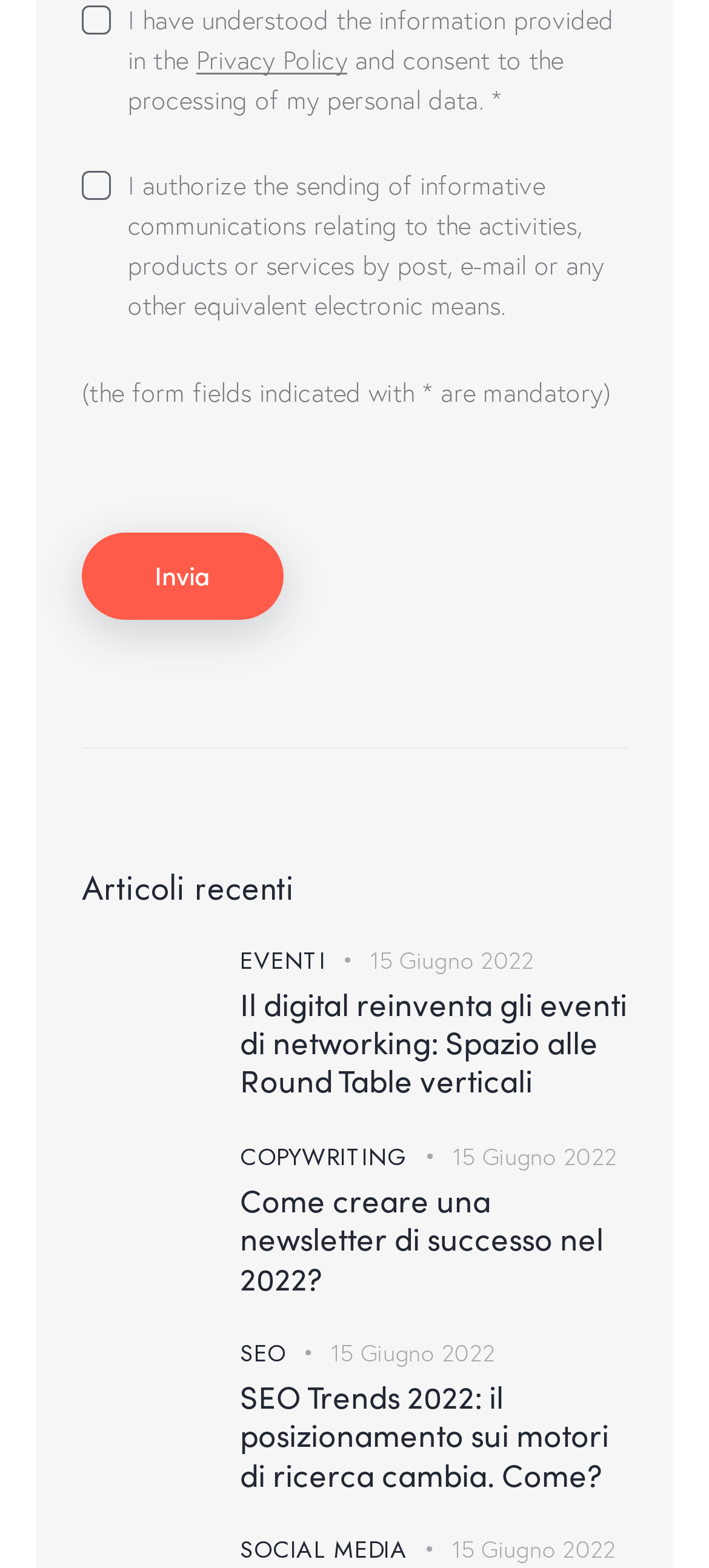Locate the bounding box coordinates of the area to click to fulfill this instruction: "View COS". The bounding box should be presented as four float numbers between 0 and 1, in the order [left, top, right, bottom].

None